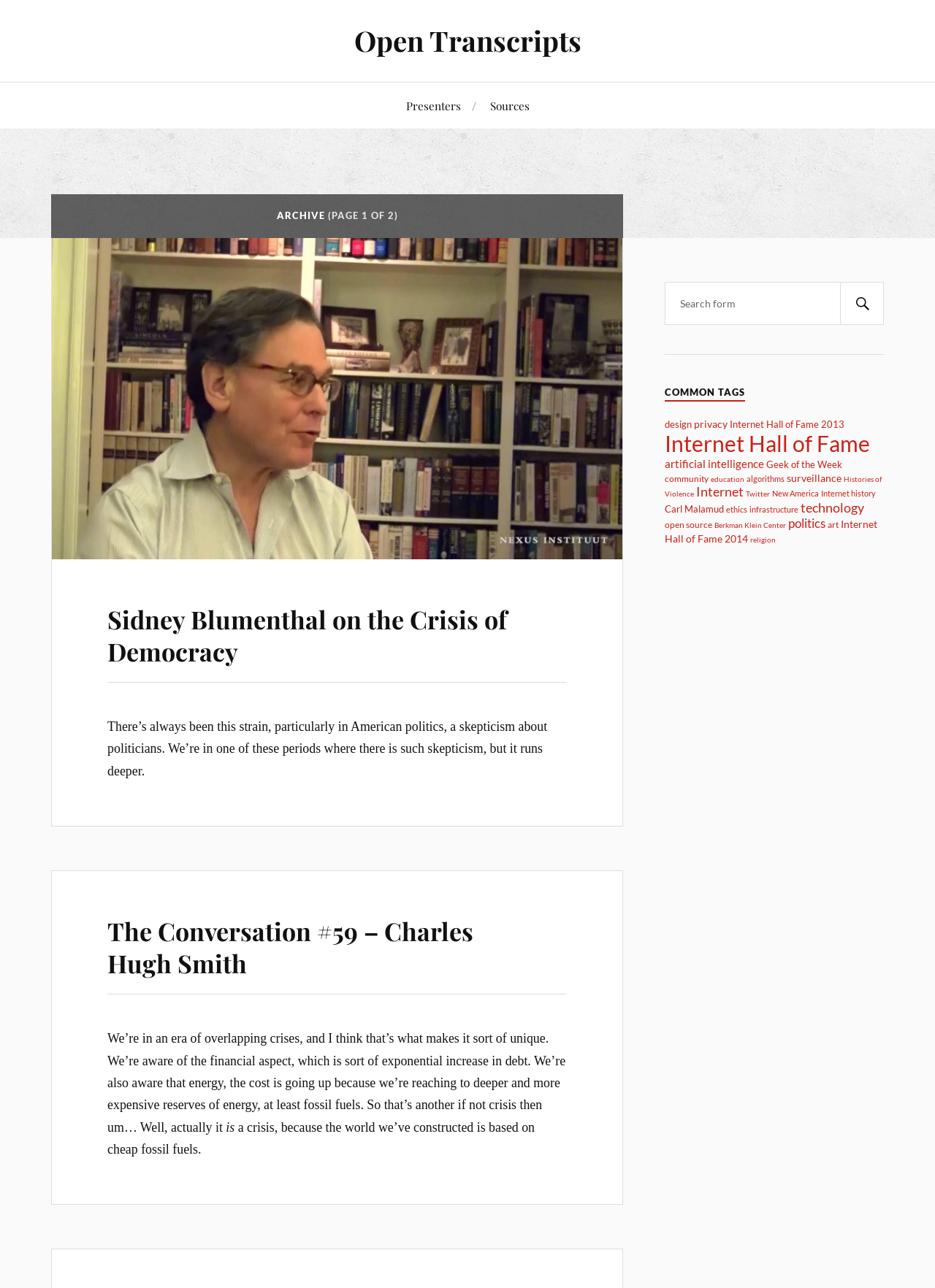Reply to the question below using a single word or brief phrase:
What are the common tags listed on the webpage?

design, privacy, etc.